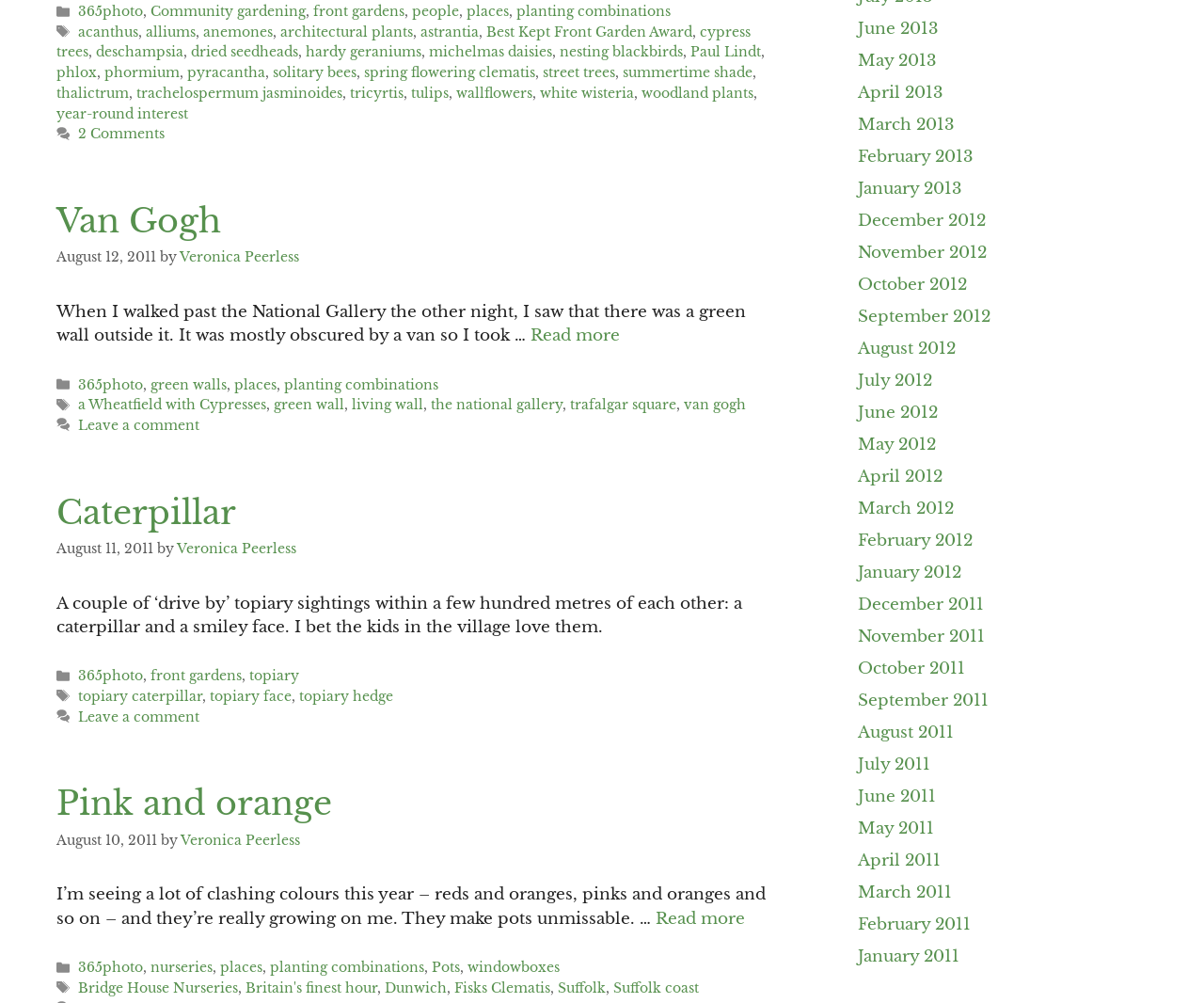Please answer the following question as detailed as possible based on the image: 
What is the name of the artist mentioned in the article?

The article mentions the name 'Van Gogh' in the heading and also provides a link to more information about the artist.